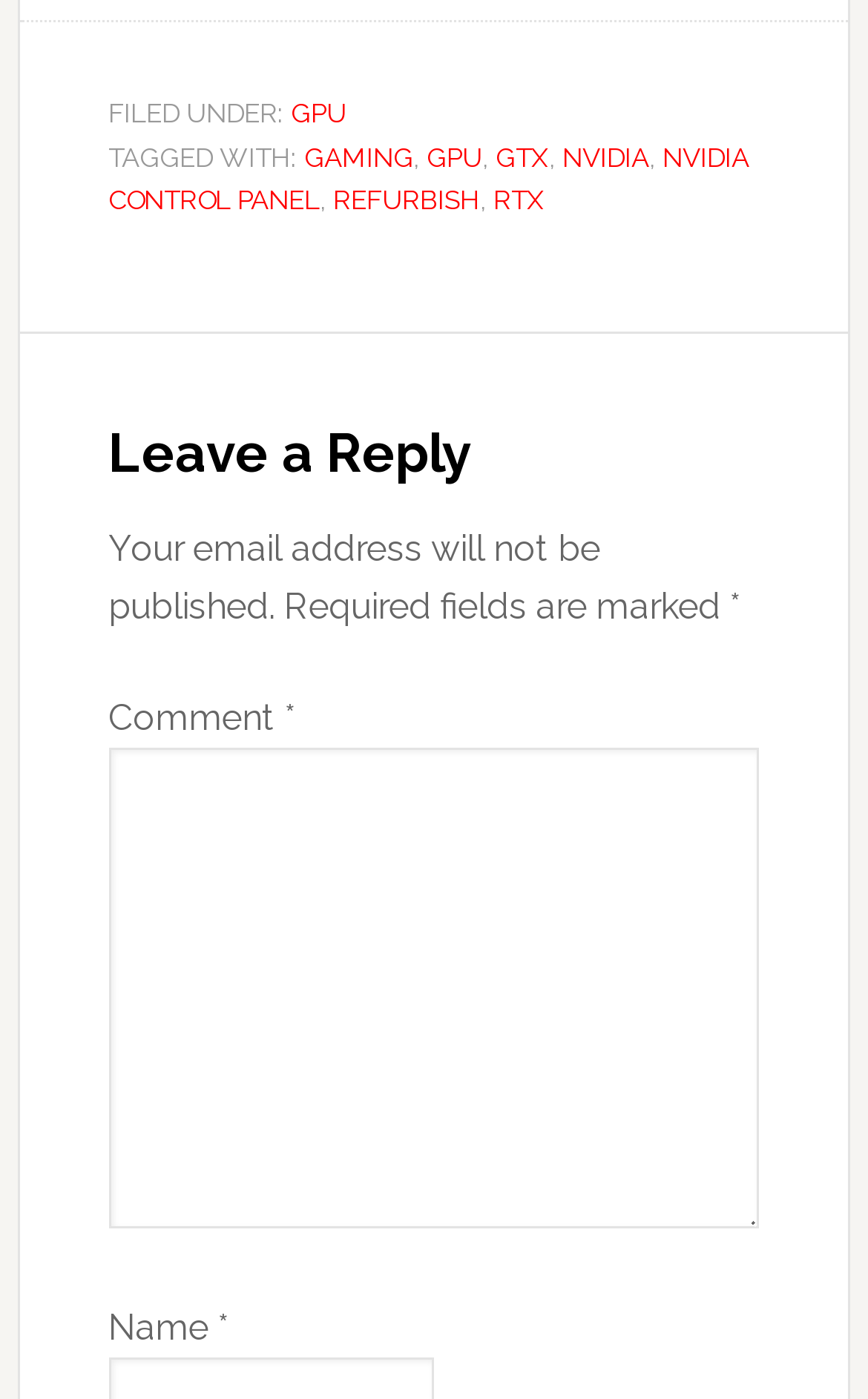Find the bounding box coordinates of the element to click in order to complete this instruction: "Enter a comment". The bounding box coordinates must be four float numbers between 0 and 1, denoted as [left, top, right, bottom].

[0.125, 0.535, 0.875, 0.879]